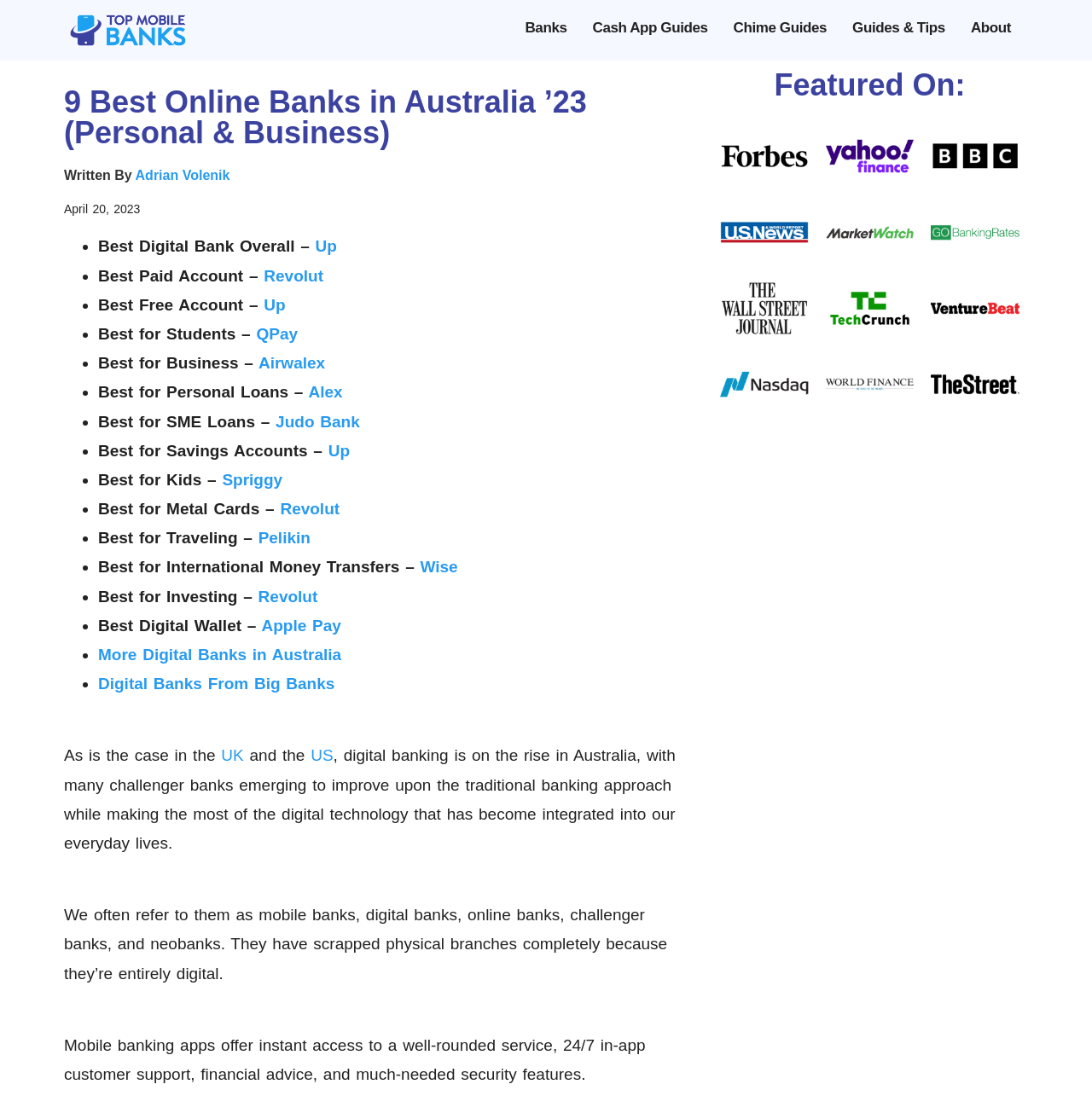Provide the bounding box coordinates of the UI element that matches the description: "Wise".

[0.385, 0.499, 0.419, 0.515]